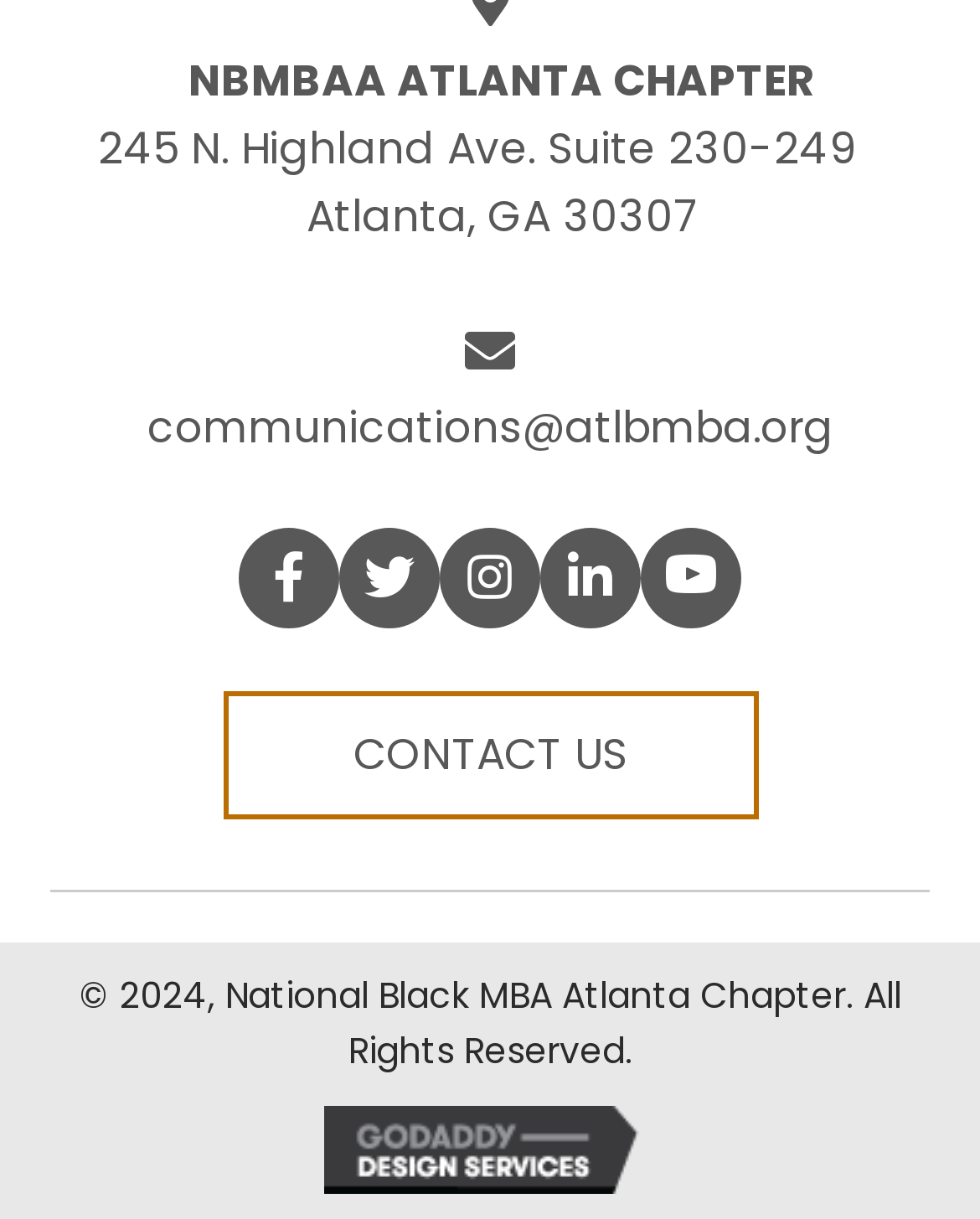Locate the bounding box of the UI element described in the following text: "alt="GoDaddy Web Design"".

[0.329, 0.915, 0.671, 0.965]